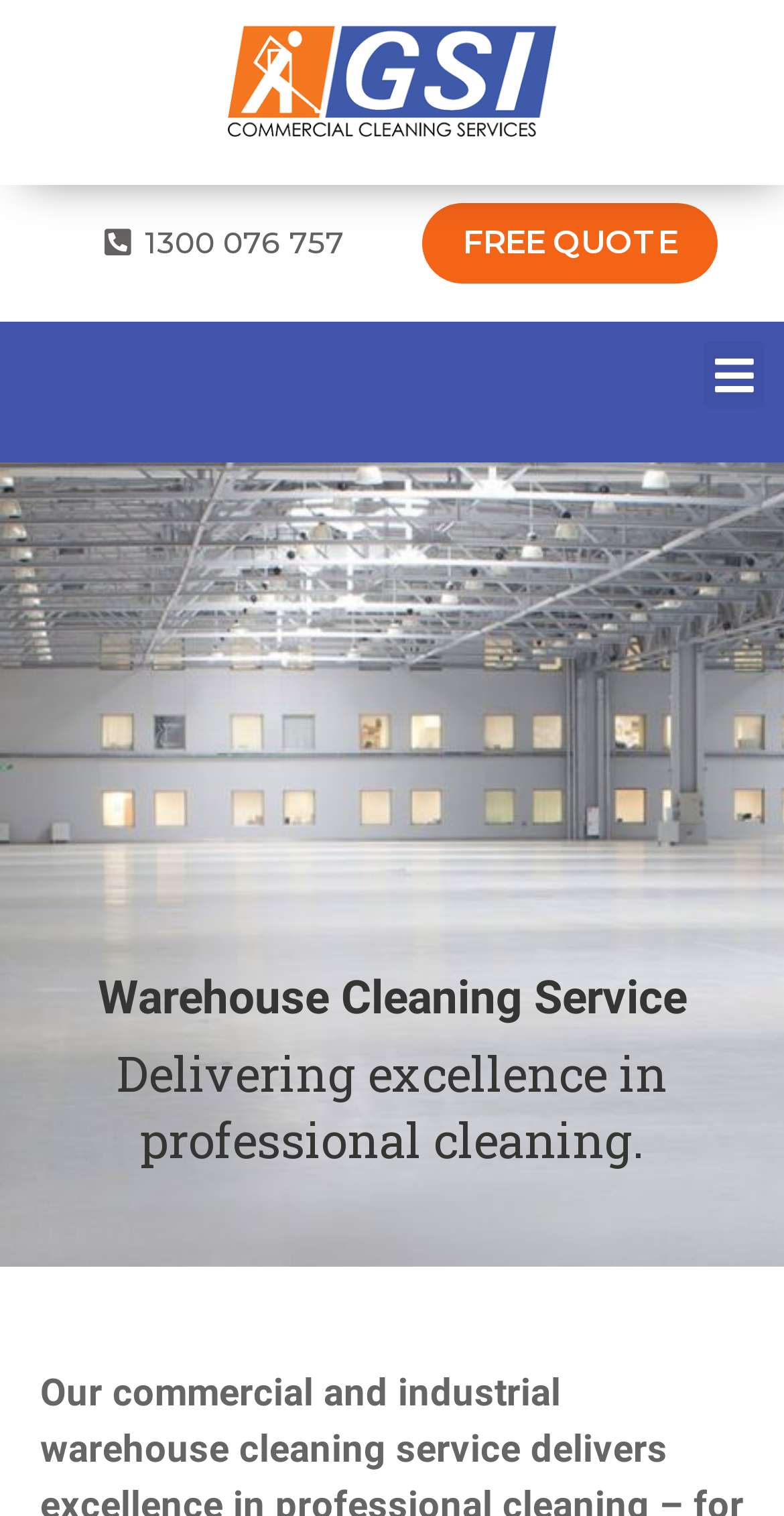What is the company logo?
Look at the image and provide a short answer using one word or a phrase.

GSI-logo